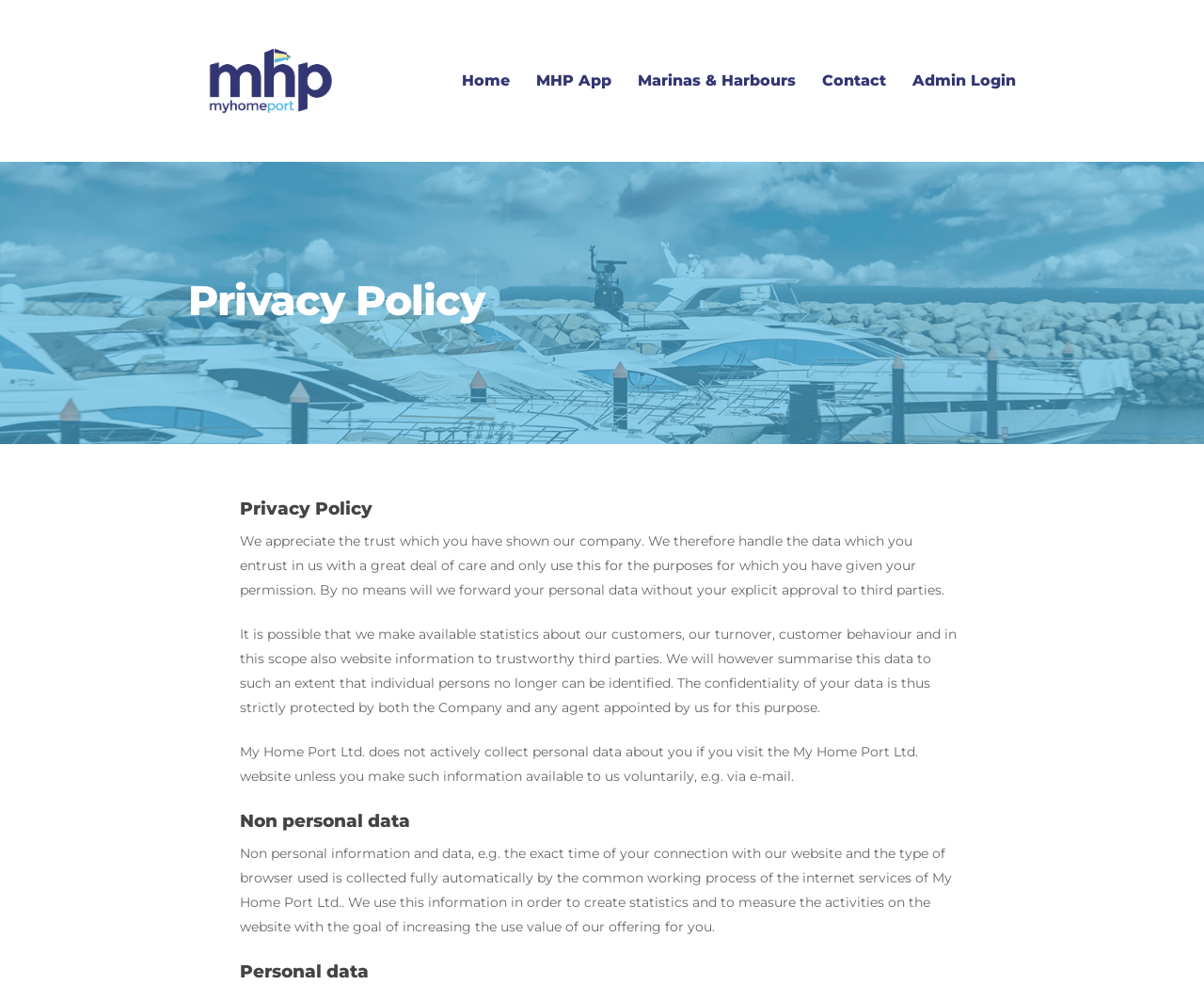Given the element description, predict the bounding box coordinates in the format (top-left x, top-left y, bottom-right x, bottom-right y), using floating point numbers between 0 and 1: Contact

[0.683, 0.071, 0.736, 0.093]